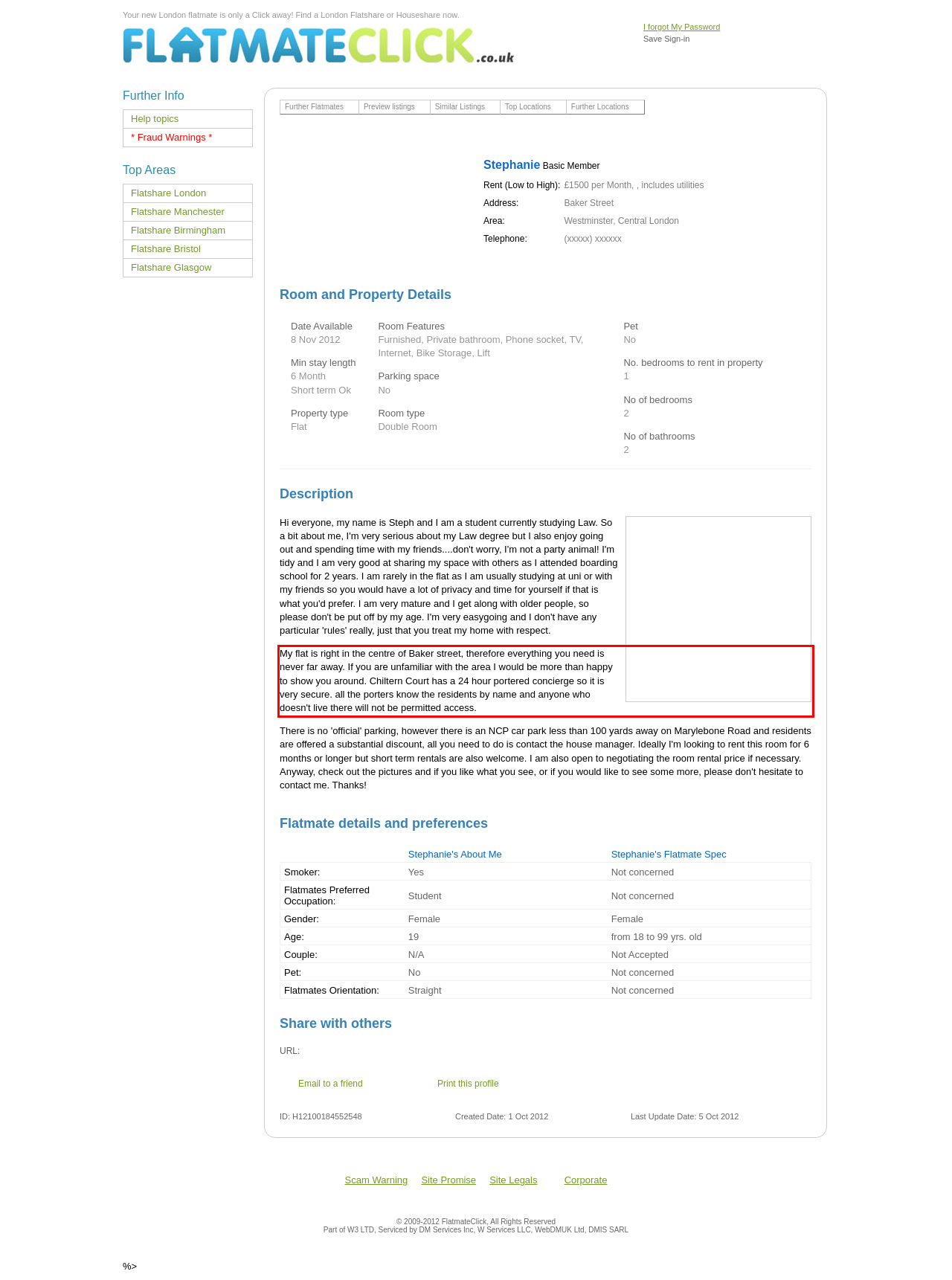From the provided screenshot, extract the text content that is enclosed within the red bounding box.

My flat is right in the centre of Baker street, therefore everything you need is never far away. If you are unfamiliar with the area I would be more than happy to show you around. Chiltern Court has a 24 hour portered concierge so it is very secure. all the porters know the residents by name and anyone who doesn't live there will not be permitted access.